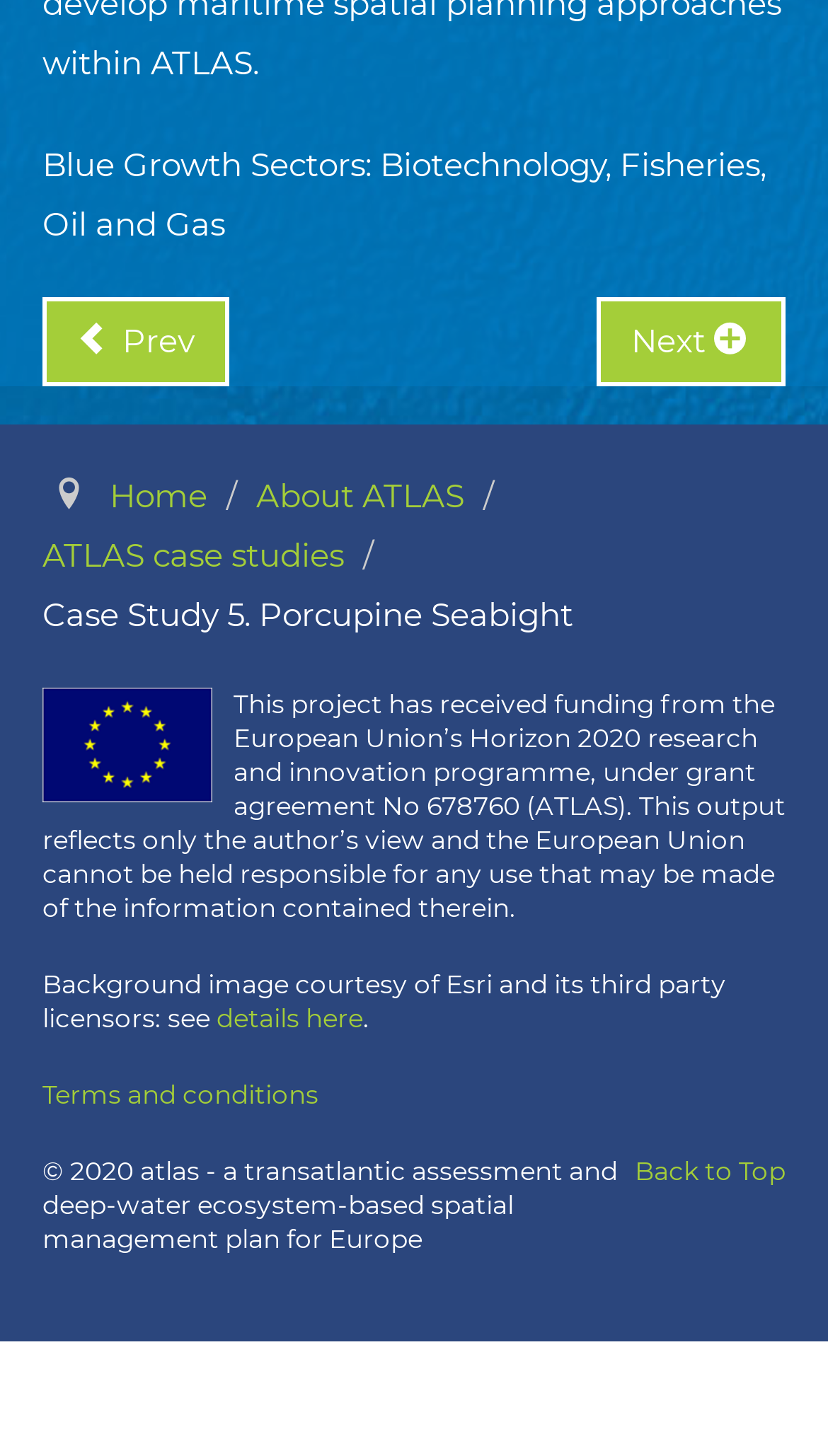Using the image as a reference, answer the following question in as much detail as possible:
What is the grant agreement number of the ATLAS project?

The grant agreement number of the ATLAS project is mentioned in the static text at the bottom of the webpage, which states 'This project has received funding from the European Union’s Horizon 2020 research and innovation programme, under grant agreement No 678760 (ATLAS)'.